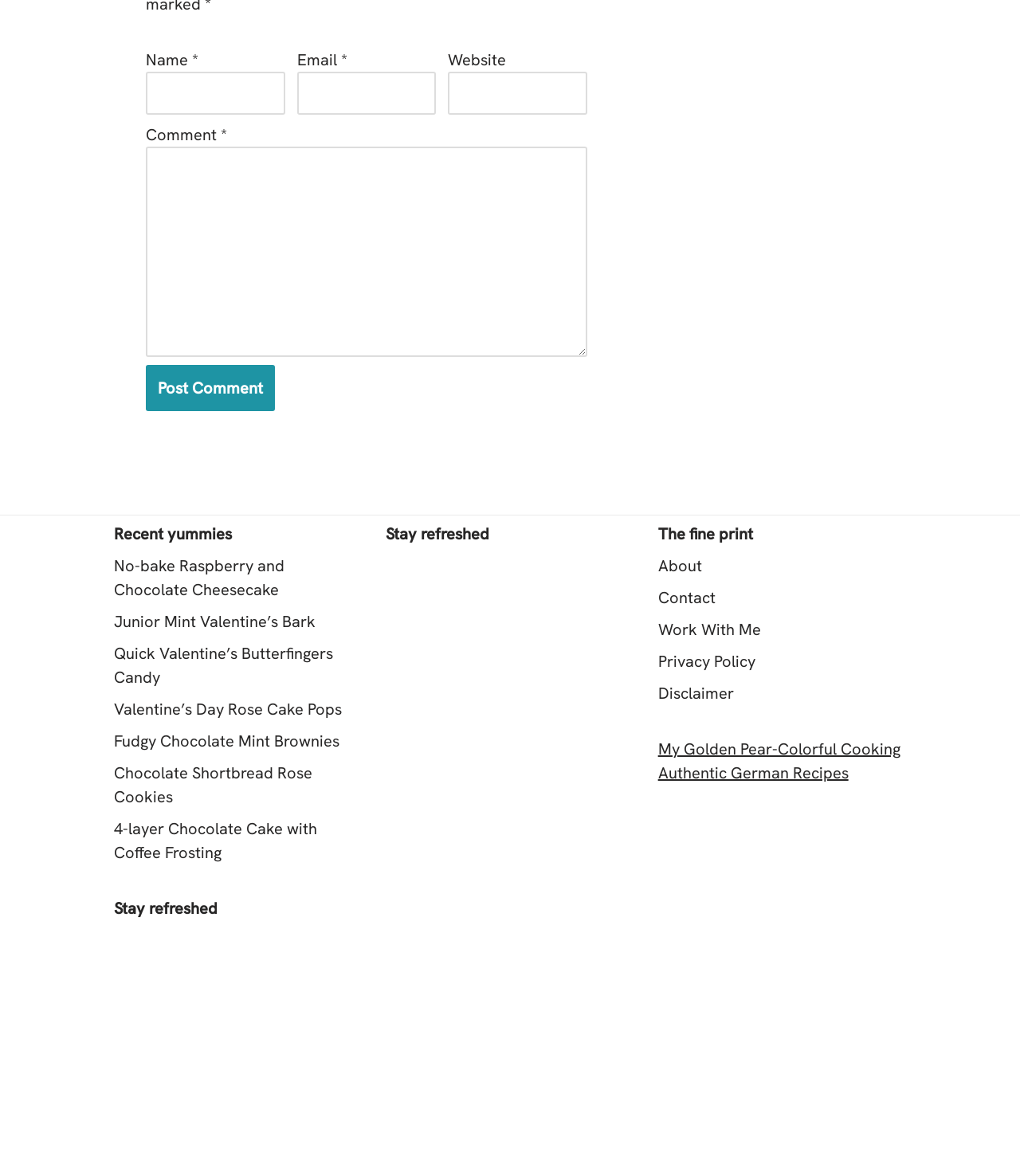Find the bounding box coordinates of the clickable region needed to perform the following instruction: "Click the 'Post Comment' button". The coordinates should be provided as four float numbers between 0 and 1, i.e., [left, top, right, bottom].

[0.143, 0.31, 0.27, 0.349]